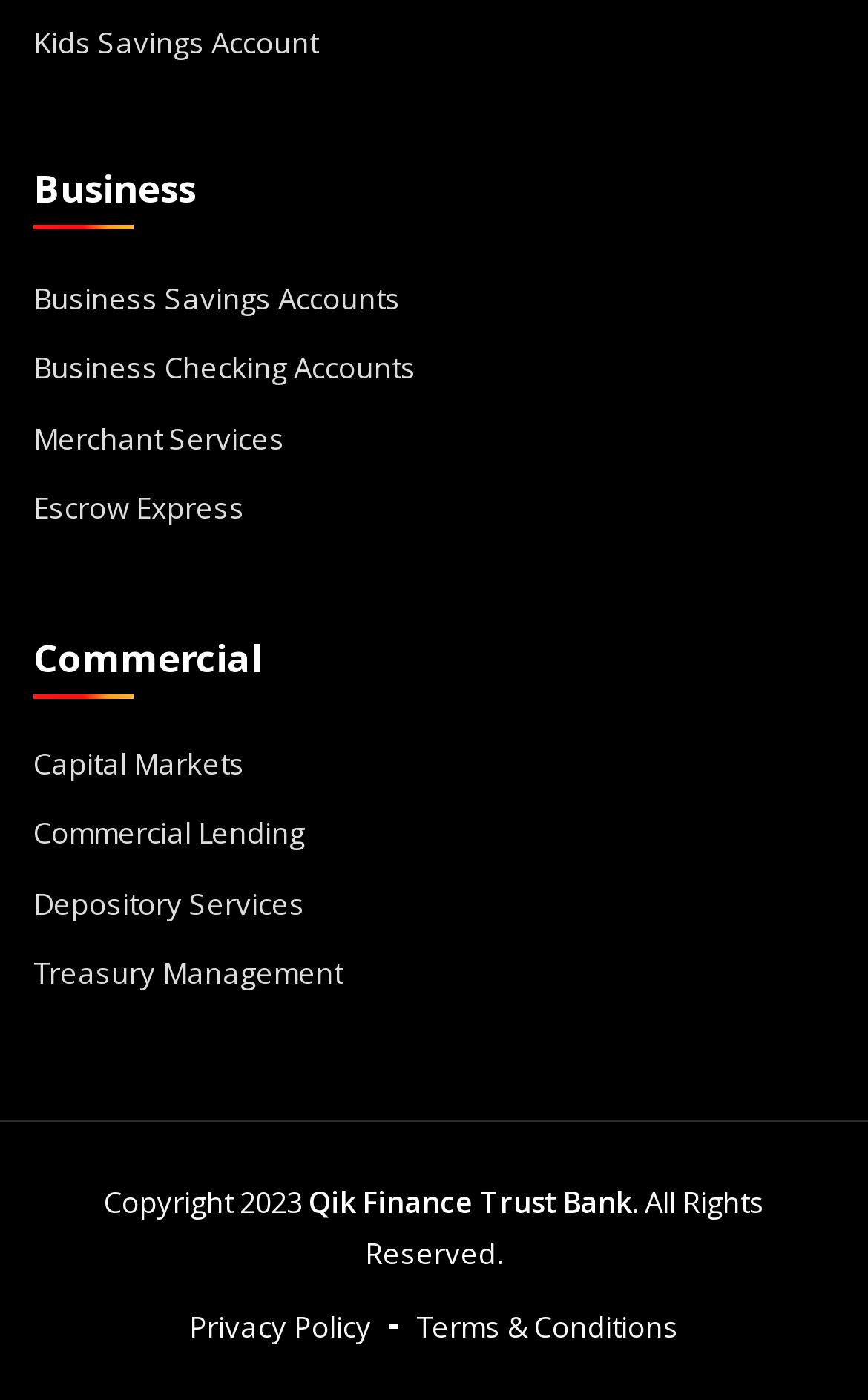Select the bounding box coordinates of the element I need to click to carry out the following instruction: "Explore Merchant Services".

[0.038, 0.295, 0.328, 0.332]